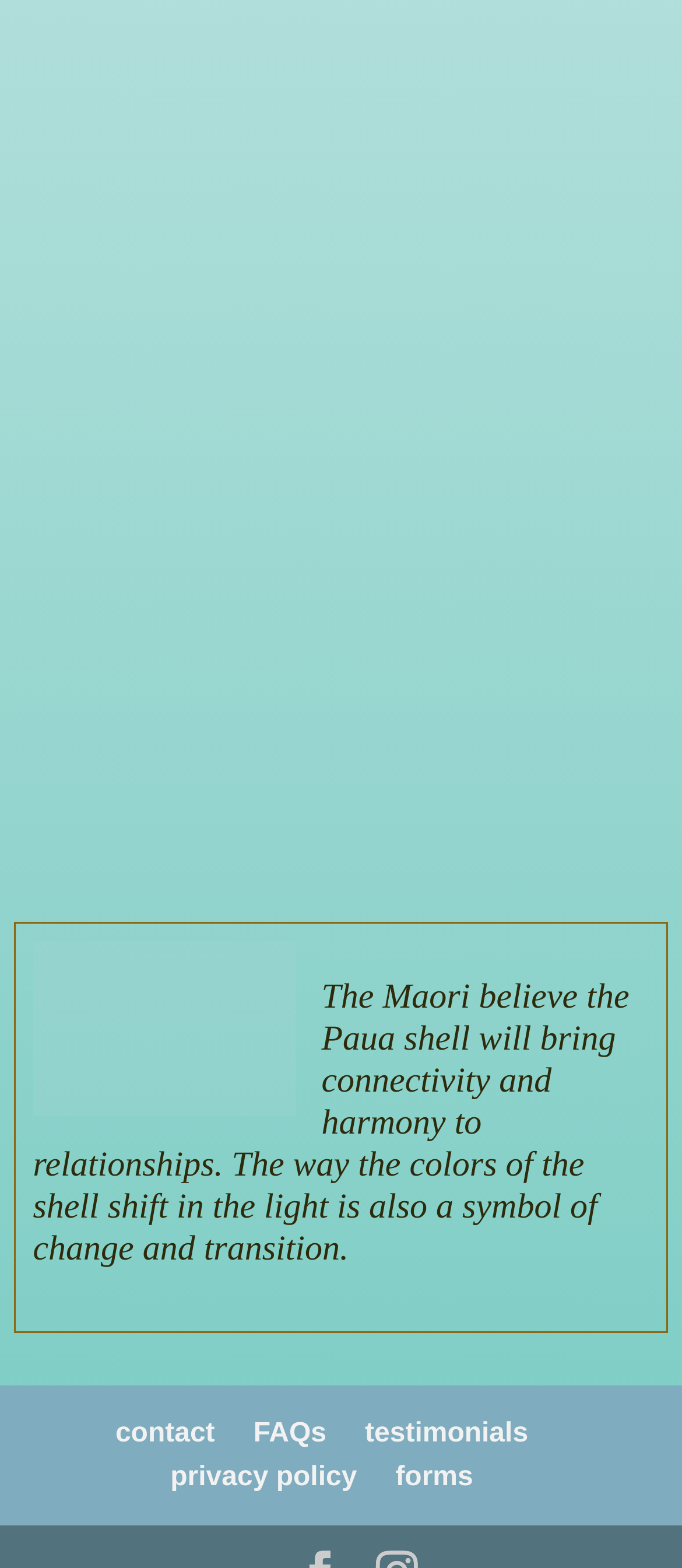Please identify the bounding box coordinates of the clickable element to fulfill the following instruction: "contact us". The coordinates should be four float numbers between 0 and 1, i.e., [left, top, right, bottom].

[0.169, 0.905, 0.315, 0.924]